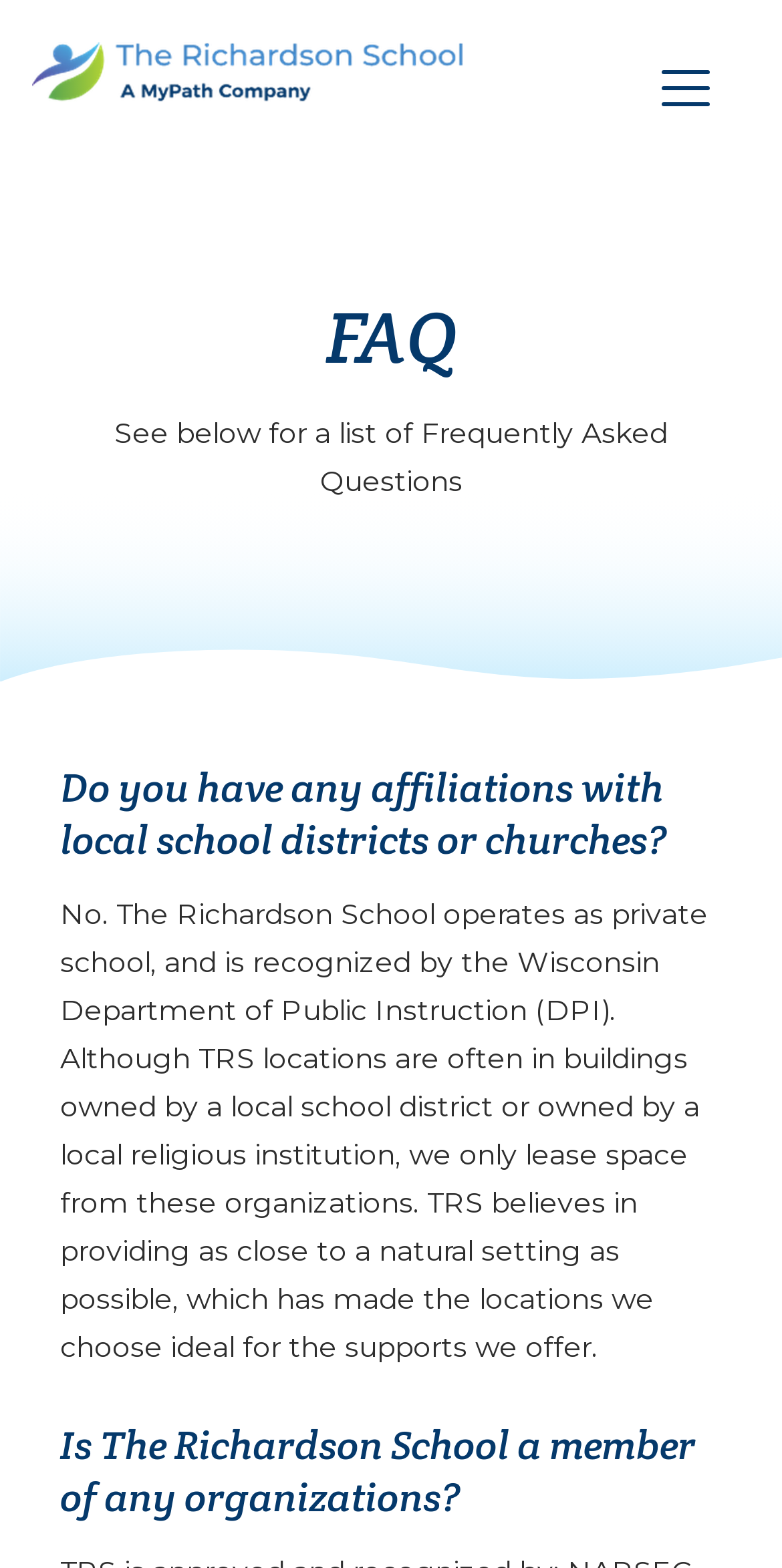Offer a detailed explanation of the webpage layout and contents.

The webpage is a FAQ page for The Richardson School, with a main navigation section at the top that spans the entire width of the page. The navigation section contains a site logo on the left, which is an image, and a toggle navigation button on the right, accompanied by a small icon. 

Below the navigation section, there is a heading that reads "FAQ" in a prominent font size. Following the heading, there is a brief introductory text that explains the purpose of the page, which is to provide a list of frequently asked questions.

The FAQ section is organized into individual questions and answers, with each question displayed as a heading and the corresponding answer provided in a block of text below it. There are at least two questions and answers on the page, with the first question being "Do you have any affiliations with local school districts or churches?" and the second question being "Is The Richardson School a member of any organizations?" The answers to these questions are provided in detail, with the first answer explaining the school's operating status and its relationships with local organizations, and the second answer likely providing information about the school's membership in various organizations.